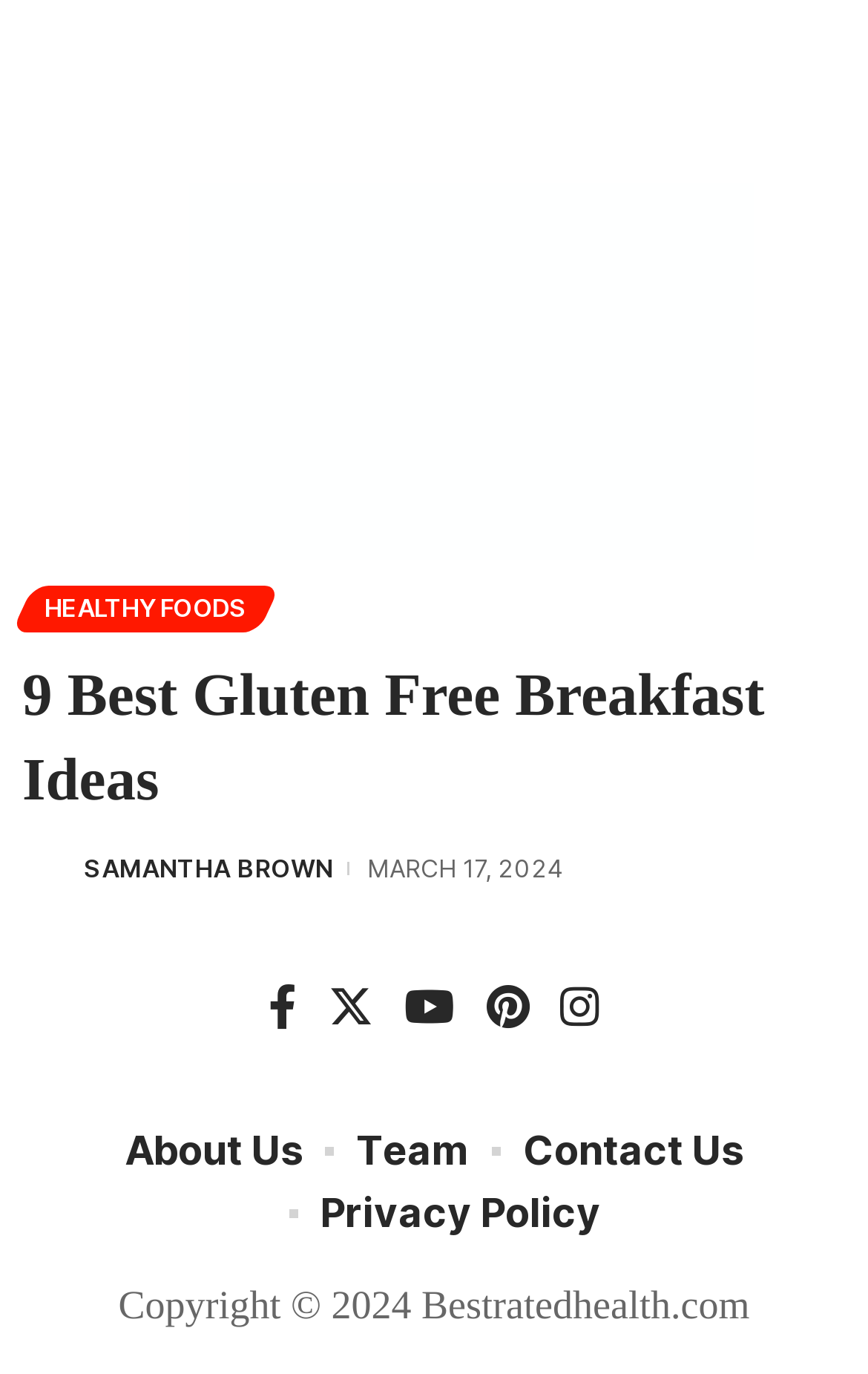Determine the bounding box coordinates of the target area to click to execute the following instruction: "Share on Facebook."

[0.291, 0.705, 0.36, 0.767]